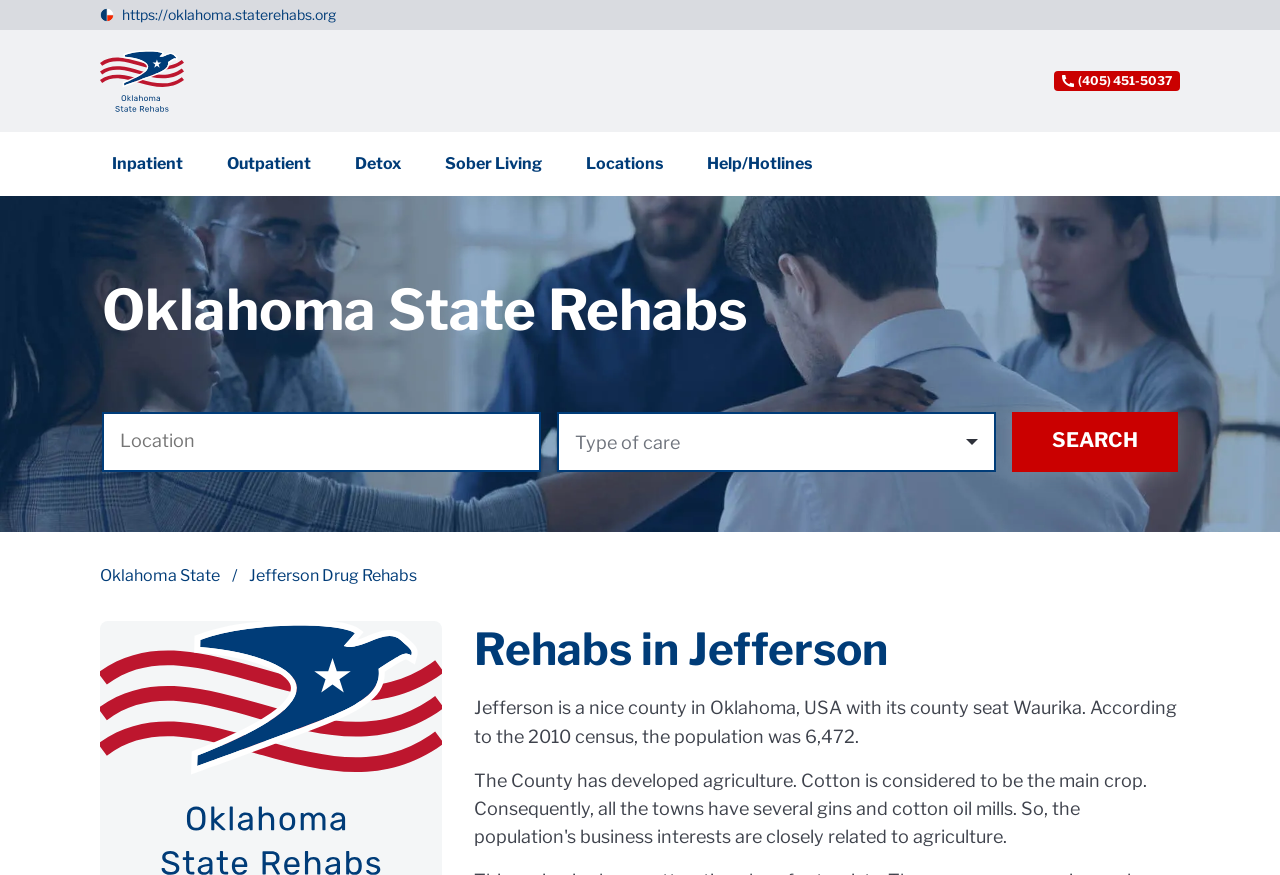Please look at the image and answer the question with a detailed explanation: What is the purpose of the 'Location' textbox?

I found the 'Location' textbox below the 'Oklahoma State Rehabs' heading, and based on its position and label, I inferred that it is used to input a location for searching rehabs.